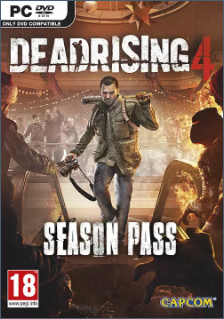Explain what is happening in the image with as much detail as possible.

The image features the cover art for "Dead Rising 4 - Season Pass," a video game available for PC. The artwork showcases a central character, equipped with a weapon, in a dynamic pose set against a backdrop of a chaotic environment. The title prominently displayed at the top reads "DEAD RISING 4," with "SEASON PASS" featured in bold letters at the bottom, indicating additional content for the game. The cover is marked with an age rating of 18, suggesting that it is intended for mature audiences. The logo of the game publisher, CAPCOM, can be seen in the lower right corner, emphasizing its association with the iconic franchise. This season pass likely provides players with various downloadable content (DLC) opportunities, enhancing their gaming experience in the zombie-infested world of Dead Rising 4.